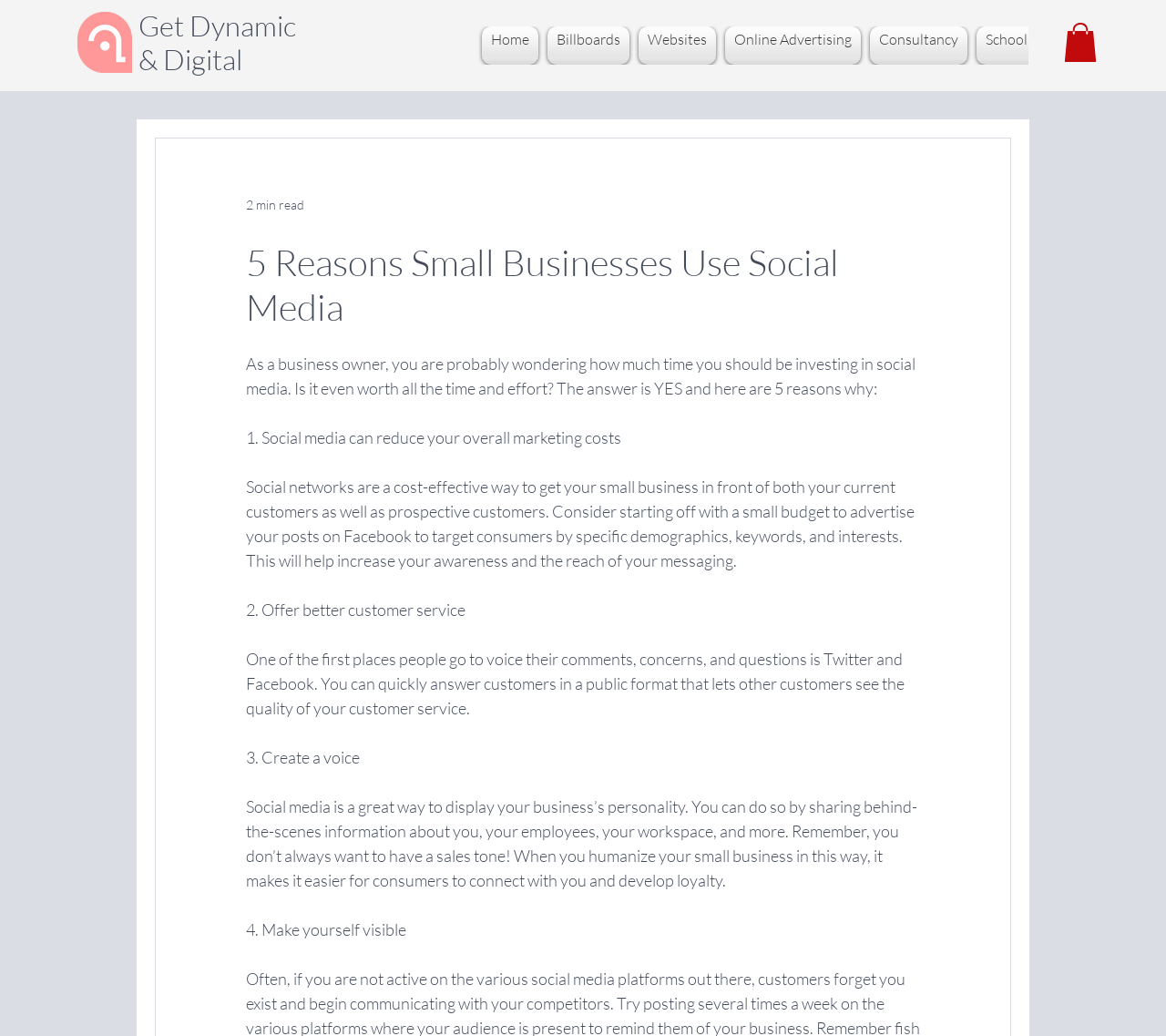Identify the bounding box for the element characterized by the following description: "alt="Industry Dive Logo"".

None